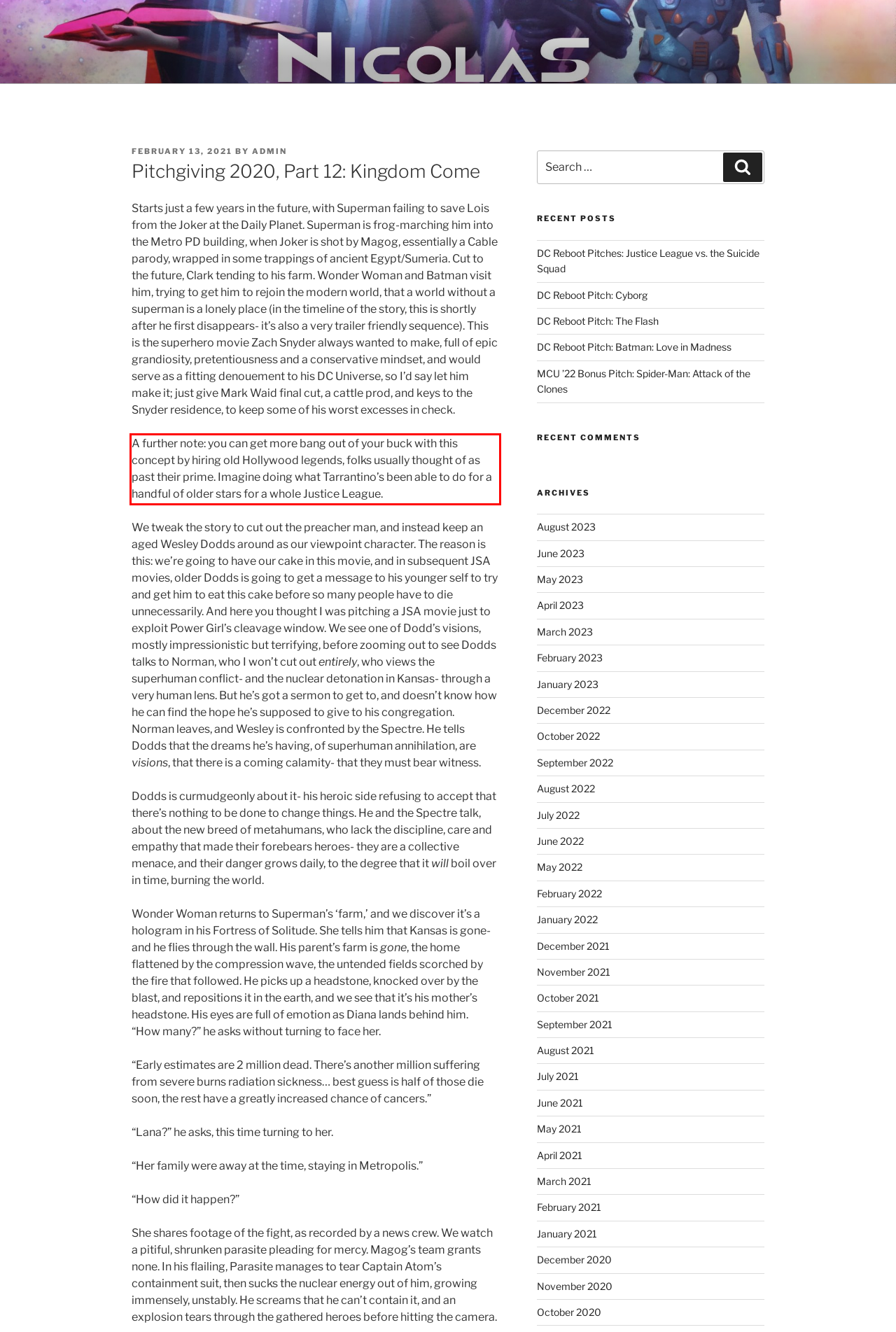Within the screenshot of the webpage, locate the red bounding box and use OCR to identify and provide the text content inside it.

A further note: you can get more bang out of your buck with this concept by hiring old Hollywood legends, folks usually thought of as past their prime. Imagine doing what Tarrantino’s been able to do for a handful of older stars for a whole Justice League.